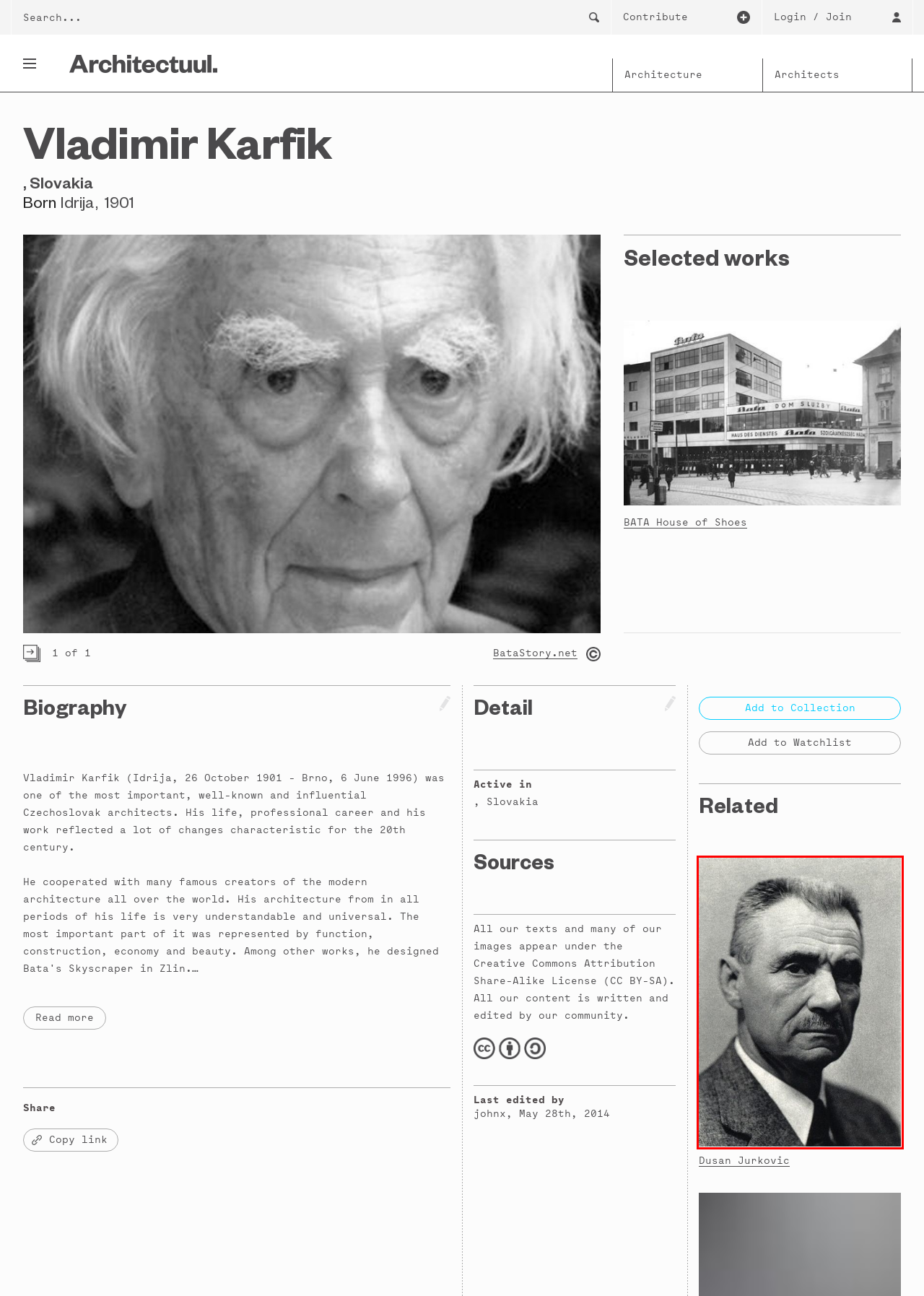Look at the screenshot of a webpage where a red rectangle bounding box is present. Choose the webpage description that best describes the new webpage after clicking the element inside the red bounding box. Here are the candidates:
A. Dusan Jurkovic | Architectuul
B. 2021 | Architectuul
C. Architectuul. Architects, Architecture - Building Knowledge!
D. Fridrich Weinwurm | Architectuul
E. About | Architectuul
F. BATA House of Shoes | Architectuul
G. Eugen Kramar | Architectuul
H. Search | Architectuul

A